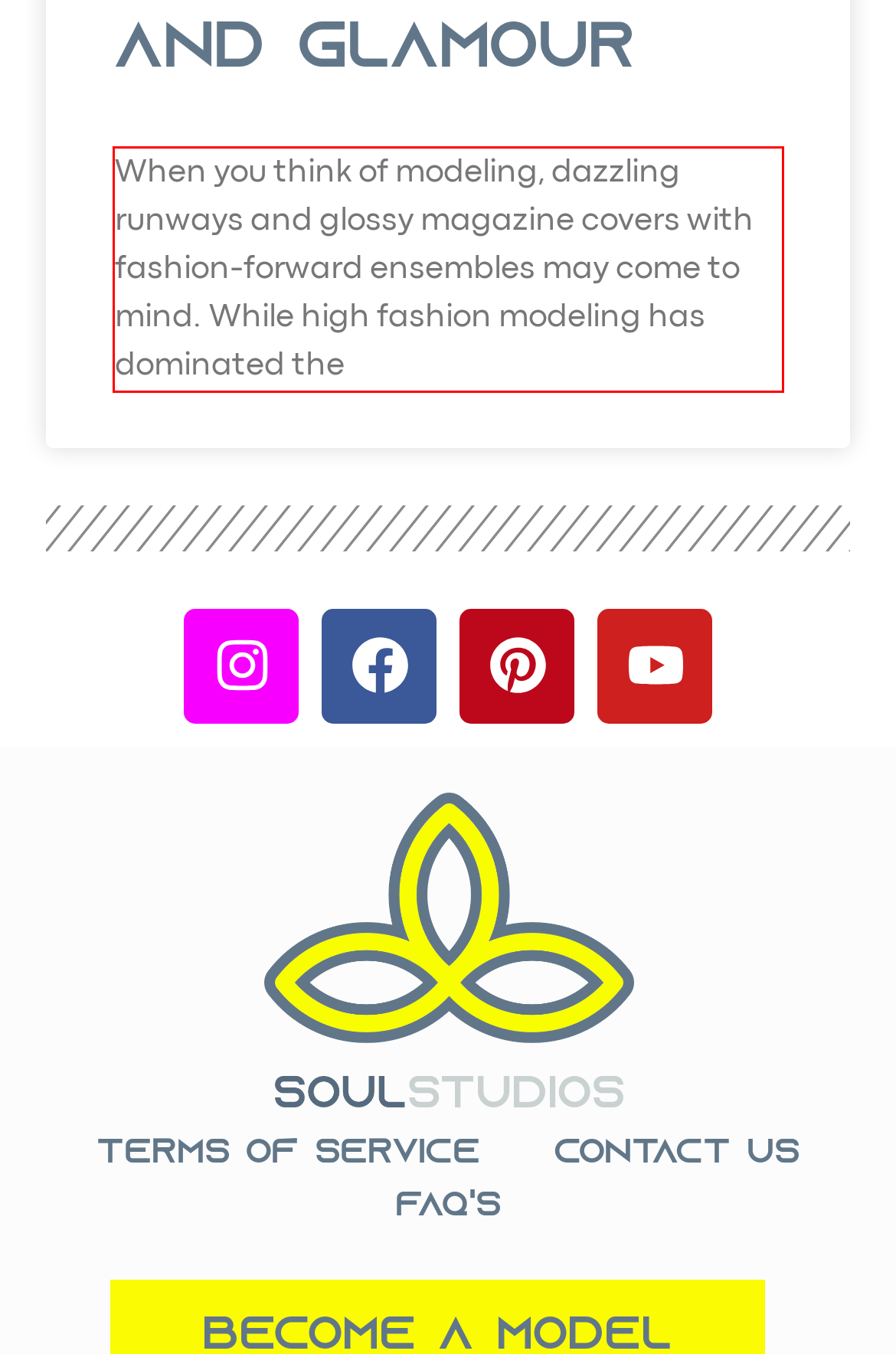Analyze the screenshot of the webpage that features a red bounding box and recognize the text content enclosed within this red bounding box.

When you think of modeling, dazzling runways and glossy magazine covers with fashion-forward ensembles may come to mind. While high fashion modeling has dominated the